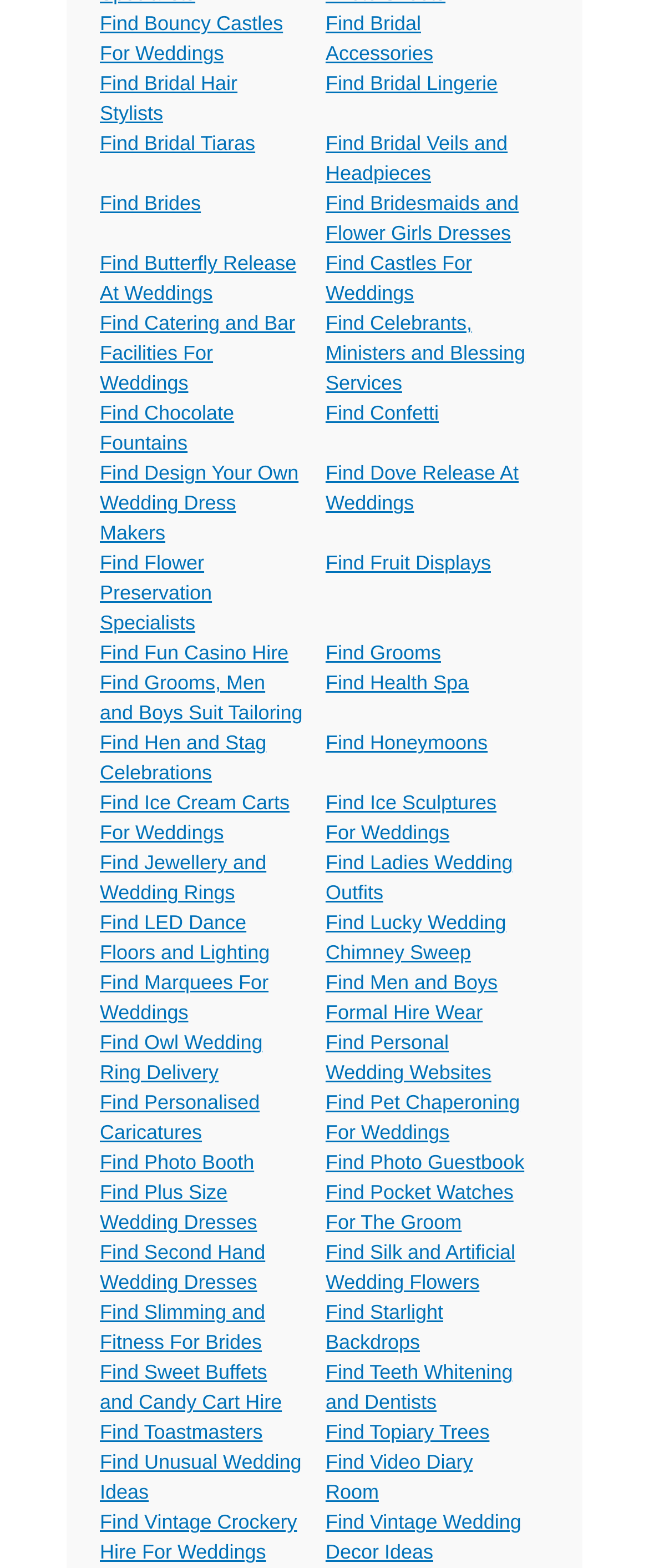Determine the bounding box coordinates of the region that needs to be clicked to achieve the task: "Find Bridal Hair Stylists".

[0.154, 0.046, 0.366, 0.08]